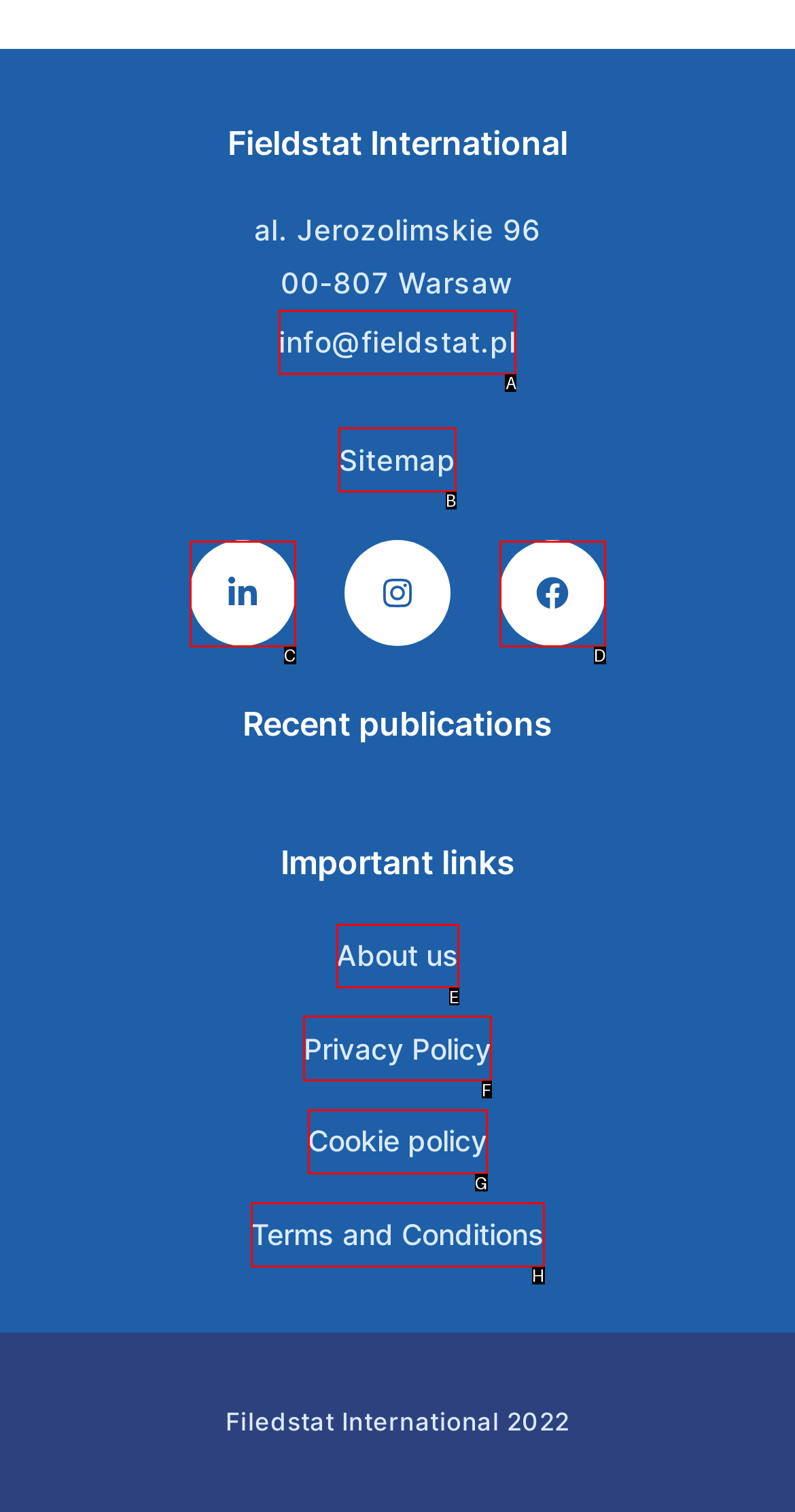Choose the HTML element that should be clicked to accomplish the task: Visit the 'Privacy Policy'. Answer with the letter of the chosen option.

F